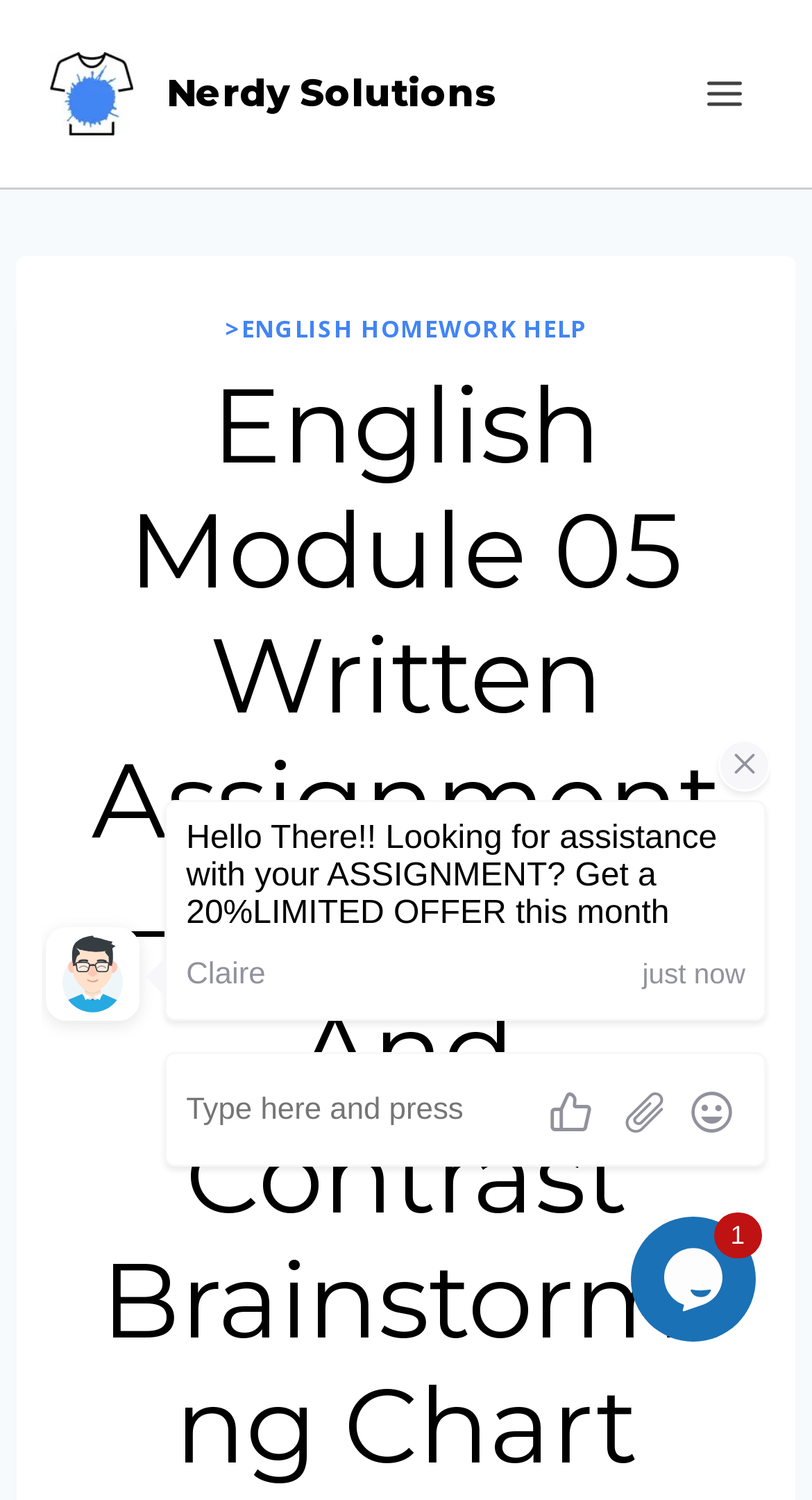Respond concisely with one word or phrase to the following query:
What is the main topic of the webpage?

English homework help